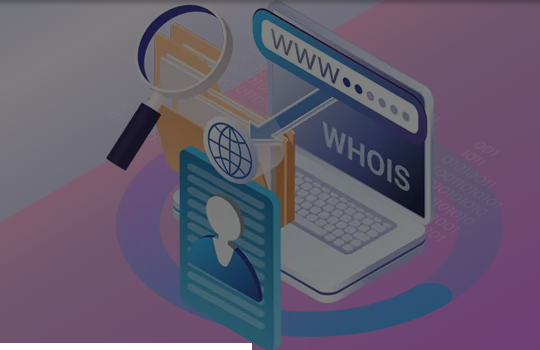Using the details in the image, give a detailed response to the question below:
What does the magnifying glass represent?

The magnifying glass hovering over a stack of documents indicates the investigation of domain ownership records, suggesting a thorough search for information related to domain ownership.